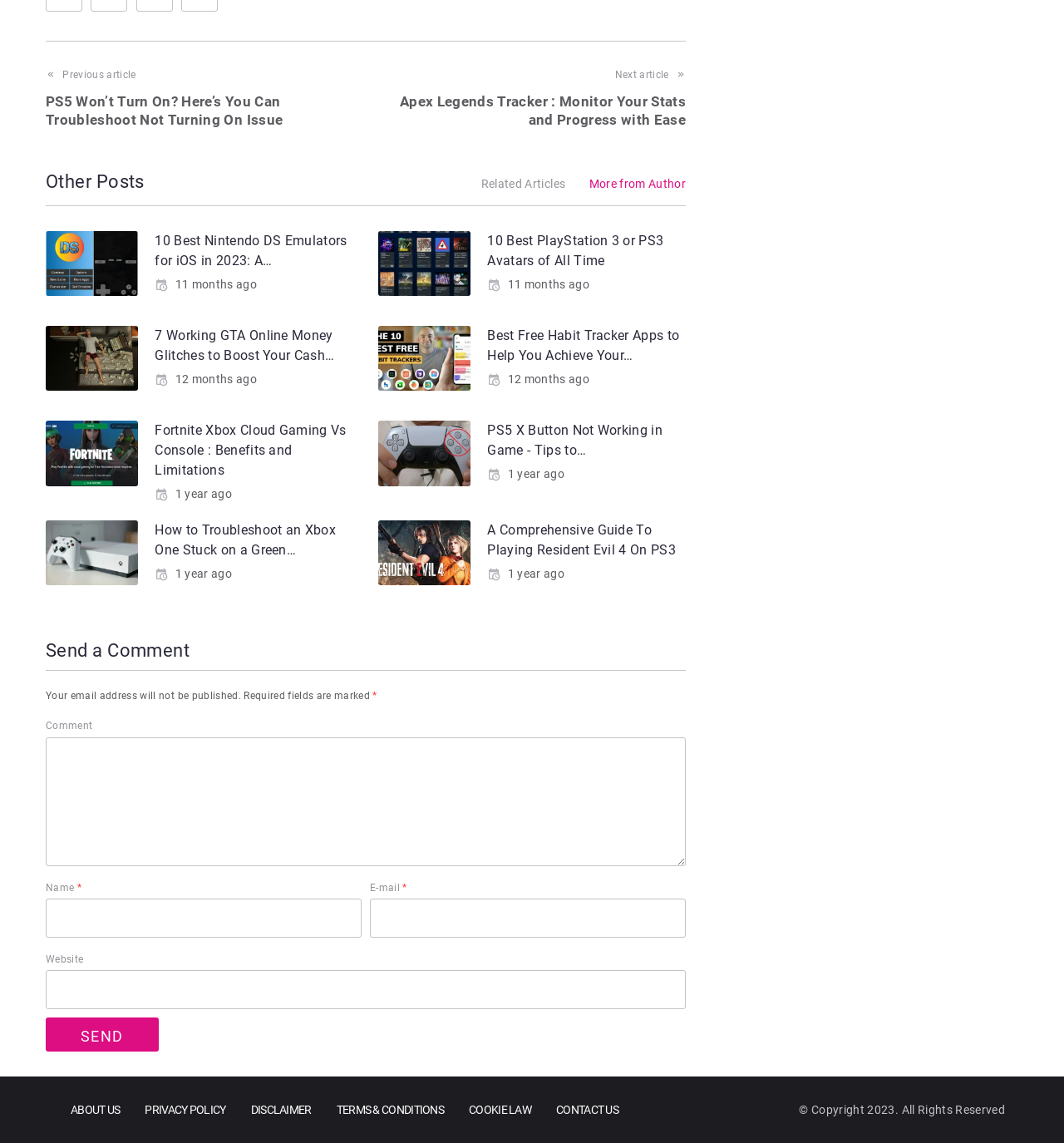Carefully examine the image and provide an in-depth answer to the question: What is the label of the required field next to the 'Comment' textbox?

I looked at the static text element next to the 'Comment' textbox, which has a bounding box coordinate of [0.043, 0.771, 0.072, 0.781]. The text content of this static text element is 'Name', indicating that it is a required field for users to input their names.